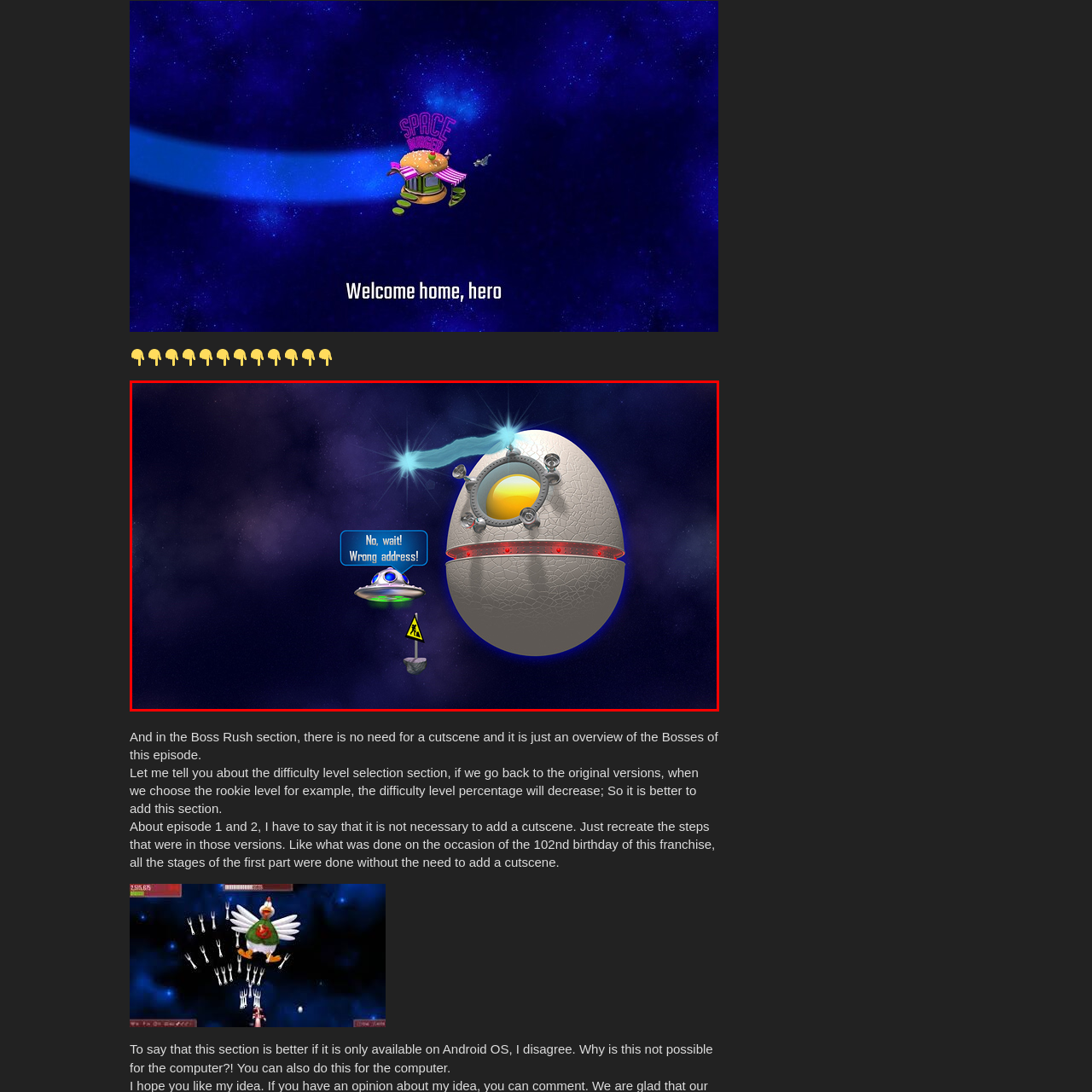What color is the glowing window? Check the image surrounded by the red bounding box and reply with a single word or a short phrase.

Yellow